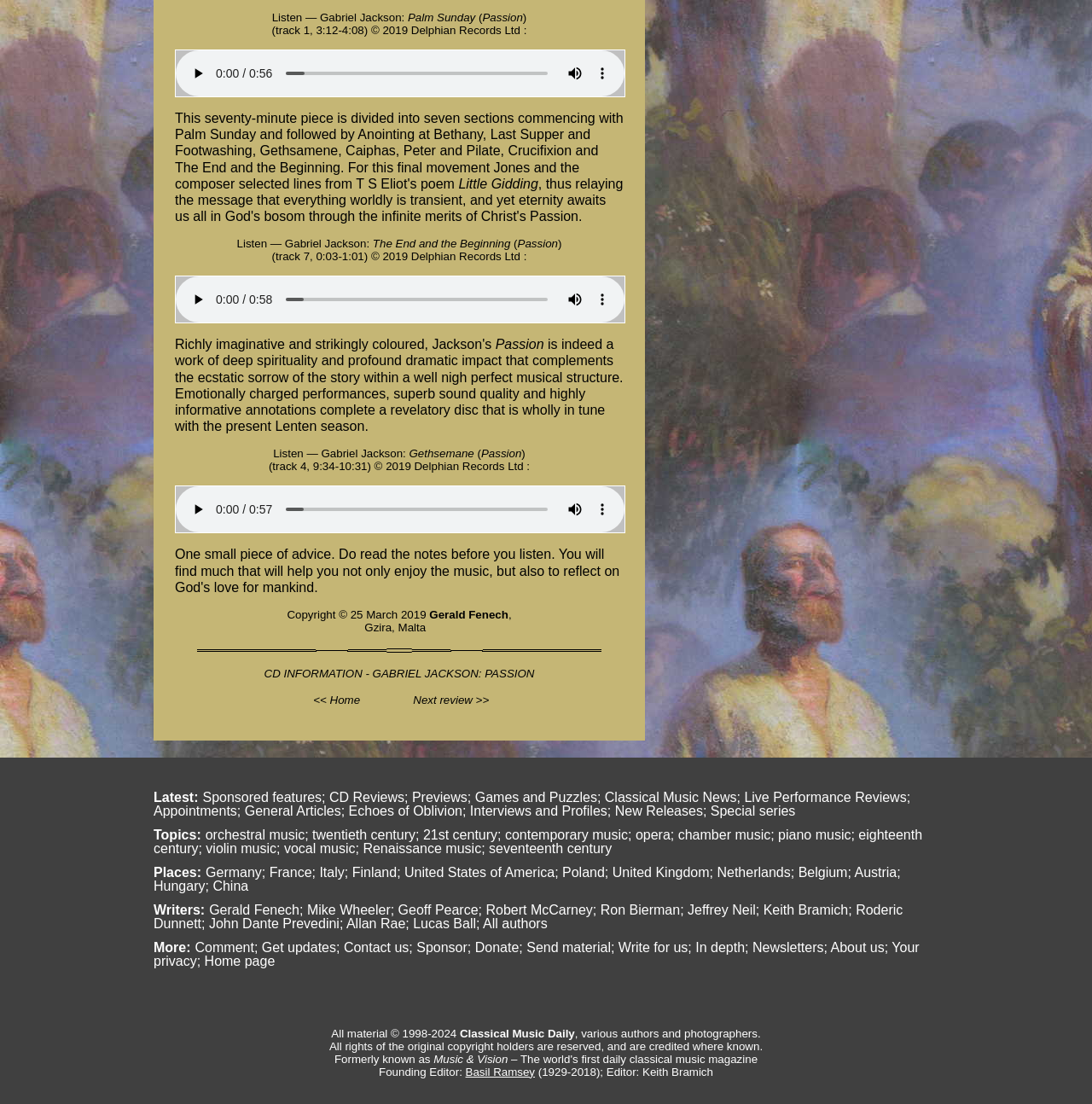Using a single word or phrase, answer the following question: 
What is the name of the album?

Passion